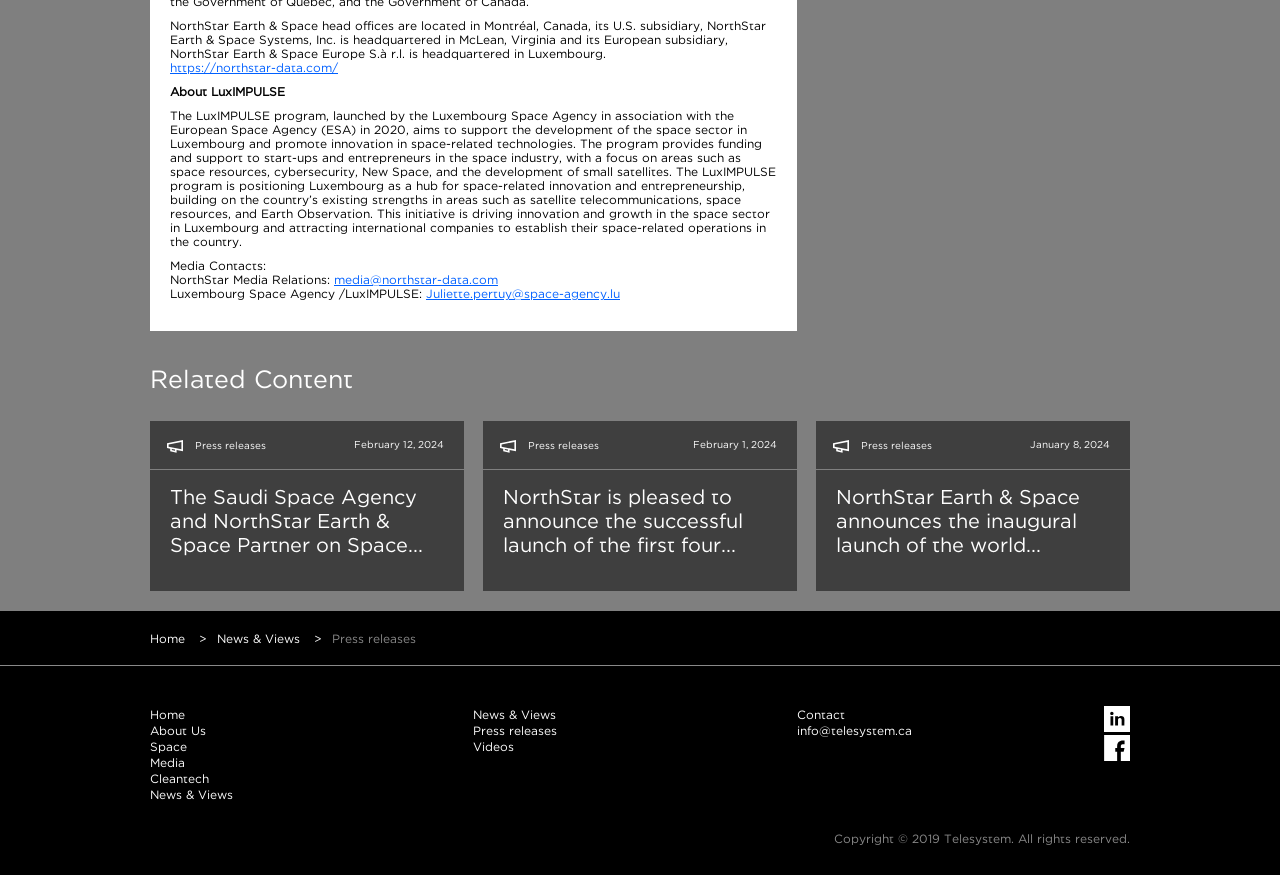Identify the bounding box coordinates of the HTML element based on this description: "News & Views".

[0.117, 0.901, 0.182, 0.915]